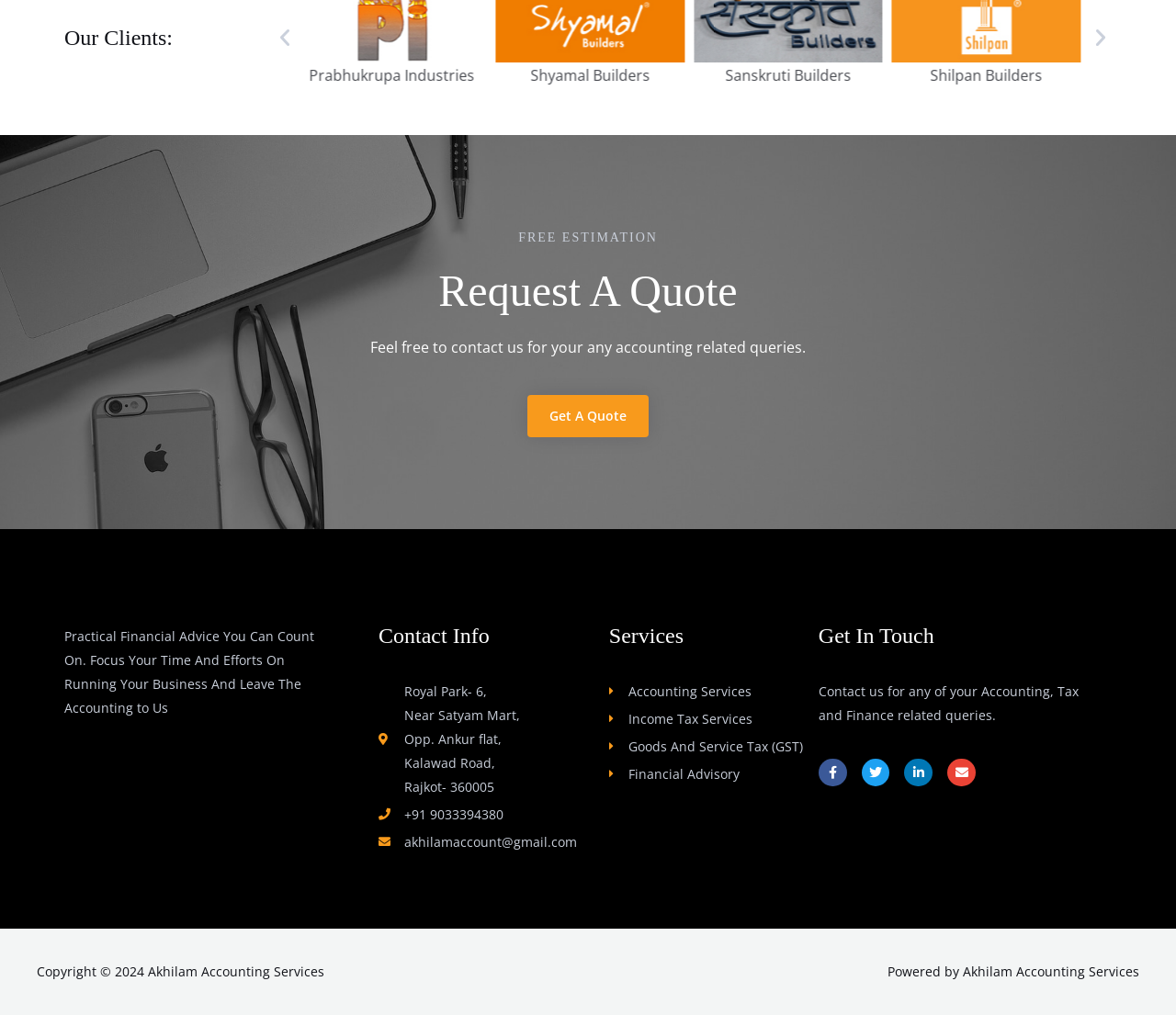Locate the bounding box coordinates for the element described below: "Goods And Service Tax (GST)". The coordinates must be four float values between 0 and 1, formatted as [left, top, right, bottom].

[0.518, 0.724, 0.696, 0.747]